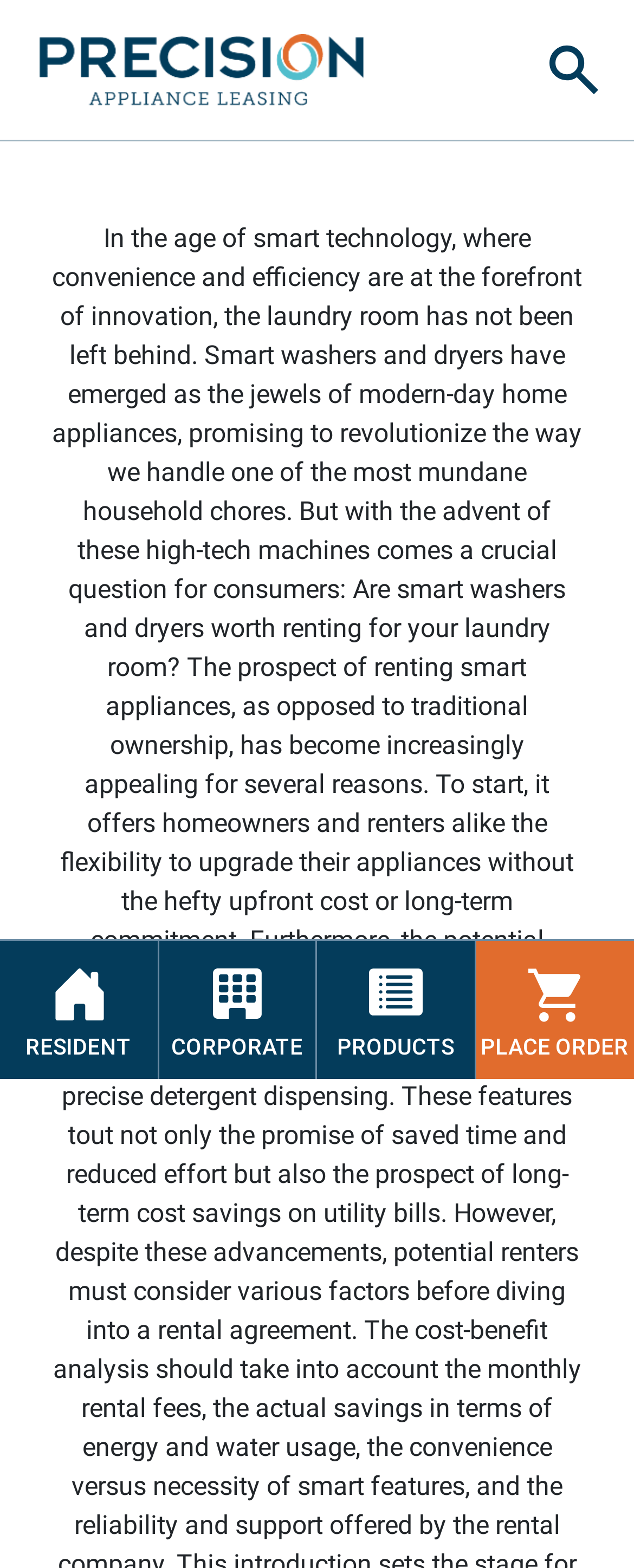Using the webpage screenshot, find the UI element described by Place Order. Provide the bounding box coordinates in the format (top-left x, top-left y, bottom-right x, bottom-right y), ensuring all values are floating point numbers between 0 and 1.

[0.75, 0.6, 1.0, 0.688]